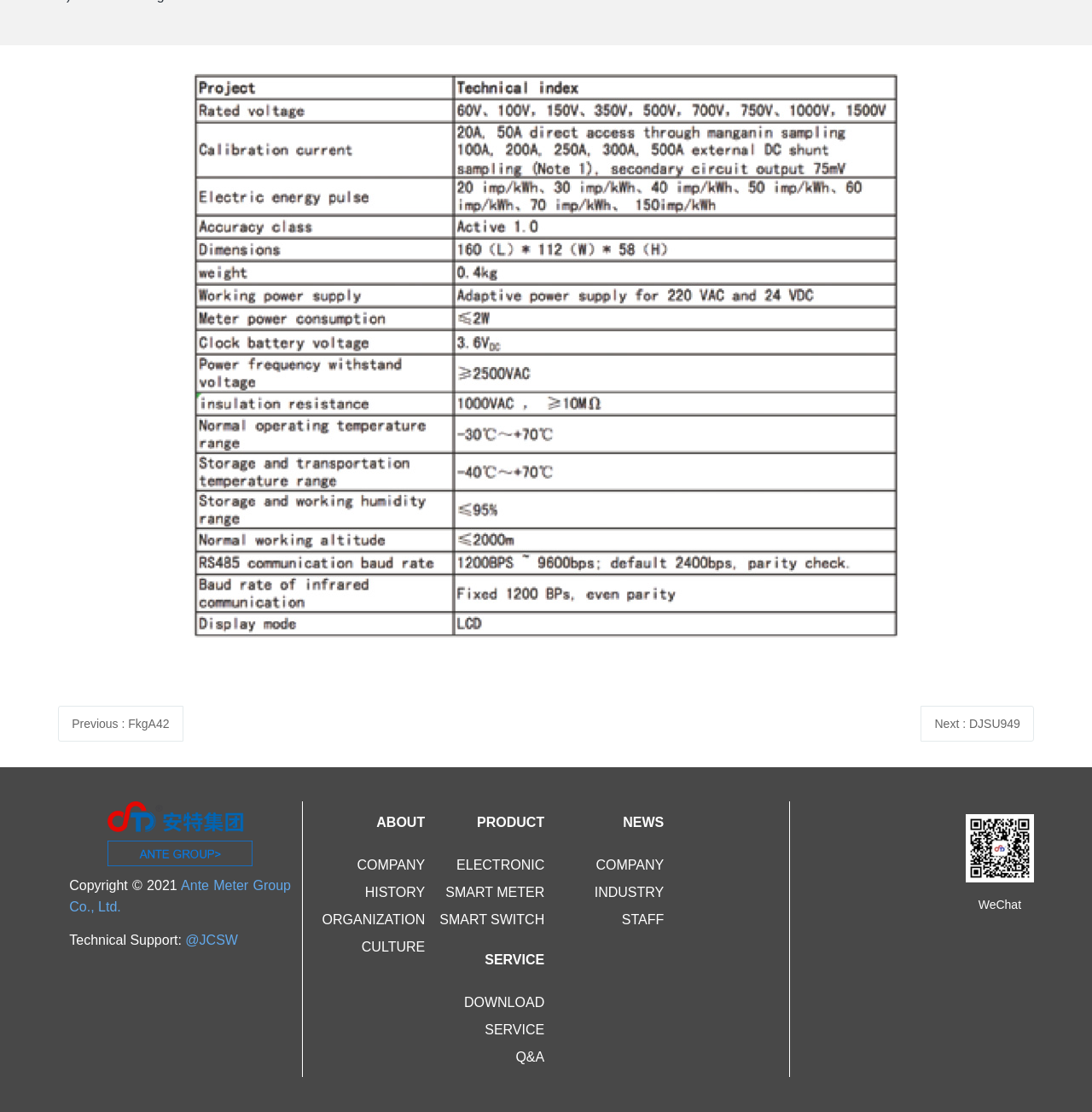Locate the bounding box coordinates of the UI element described by: "Q&A". Provide the coordinates as four float numbers between 0 and 1, formatted as [left, top, right, bottom].

[0.397, 0.943, 0.499, 0.958]